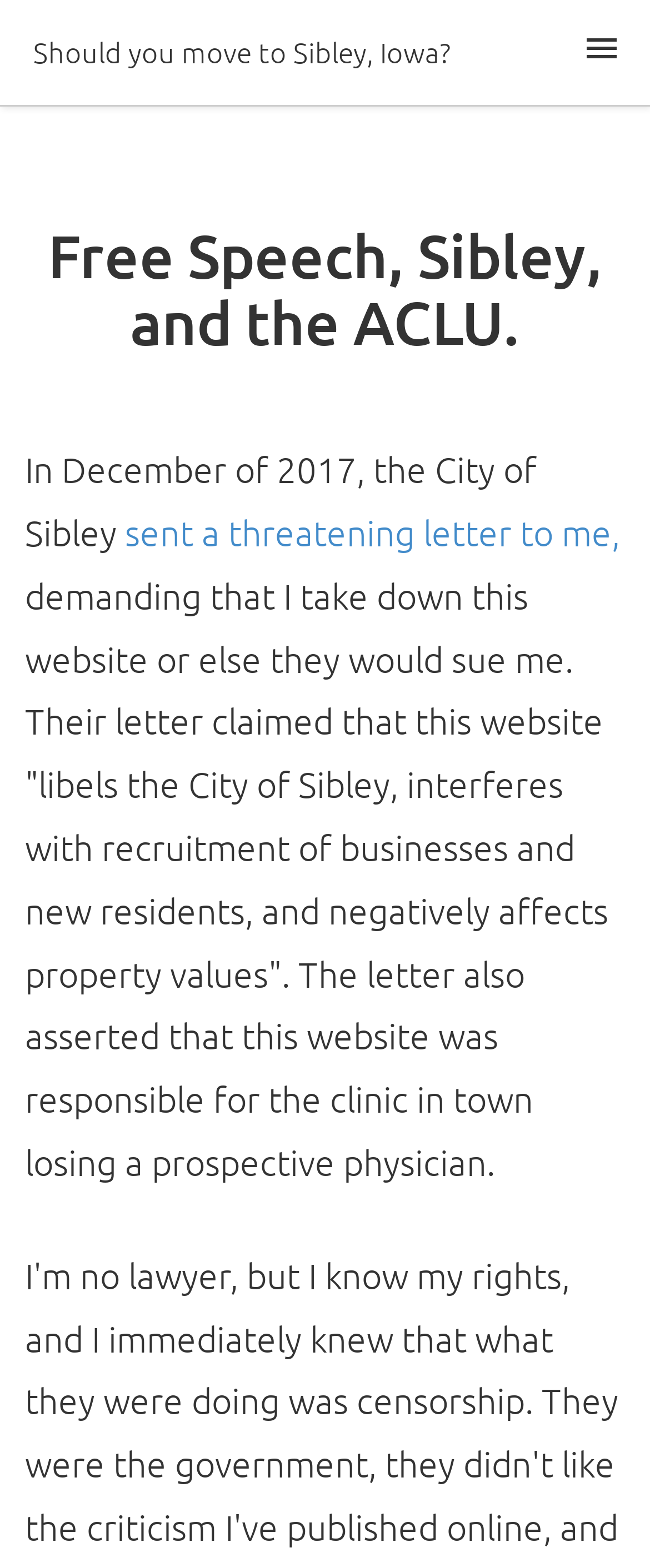Please reply with a single word or brief phrase to the question: 
What was the alleged consequence of this website on a clinic in town?

Lost a prospective physician